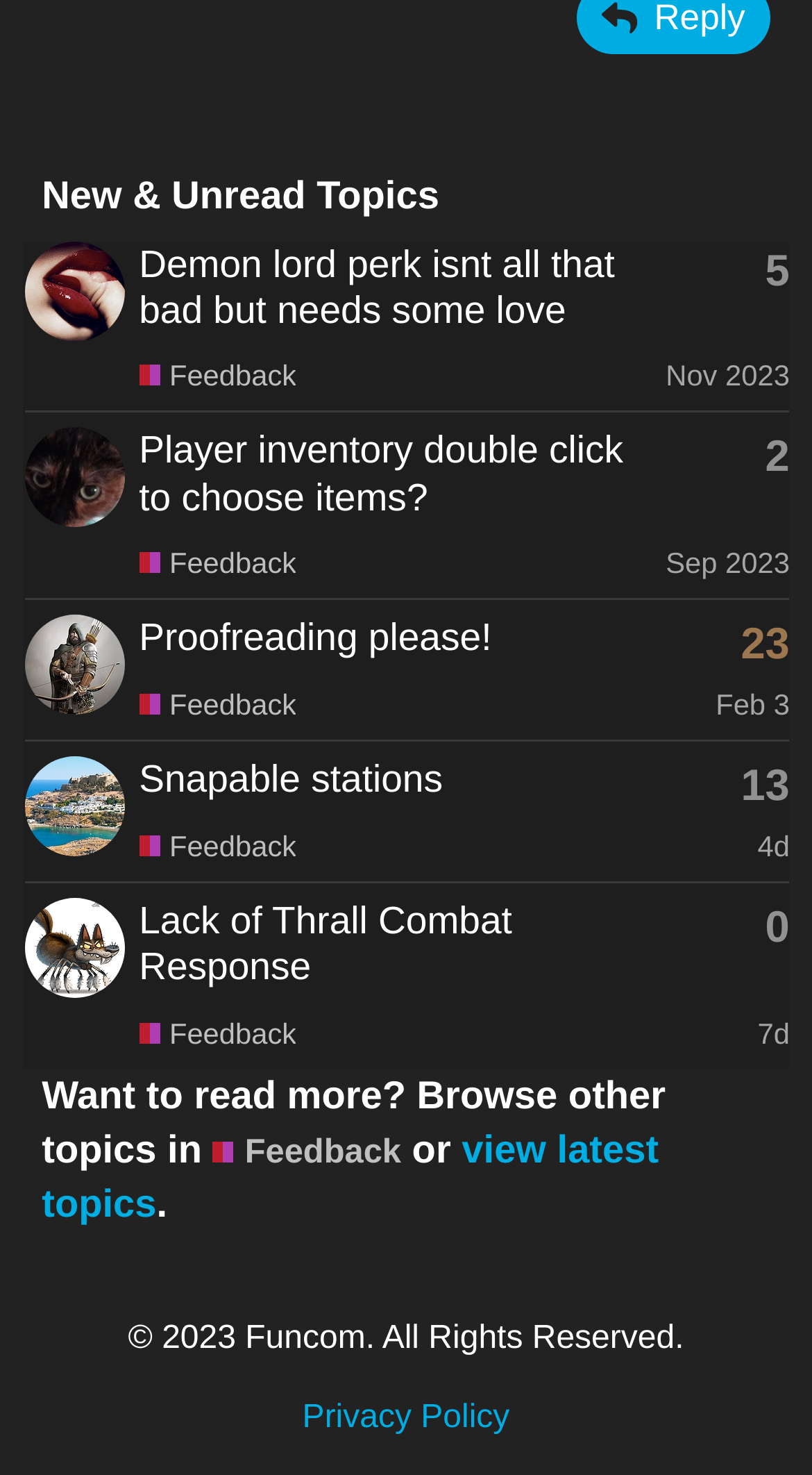What is the copyright year of the webpage?
Look at the screenshot and give a one-word or phrase answer.

2023